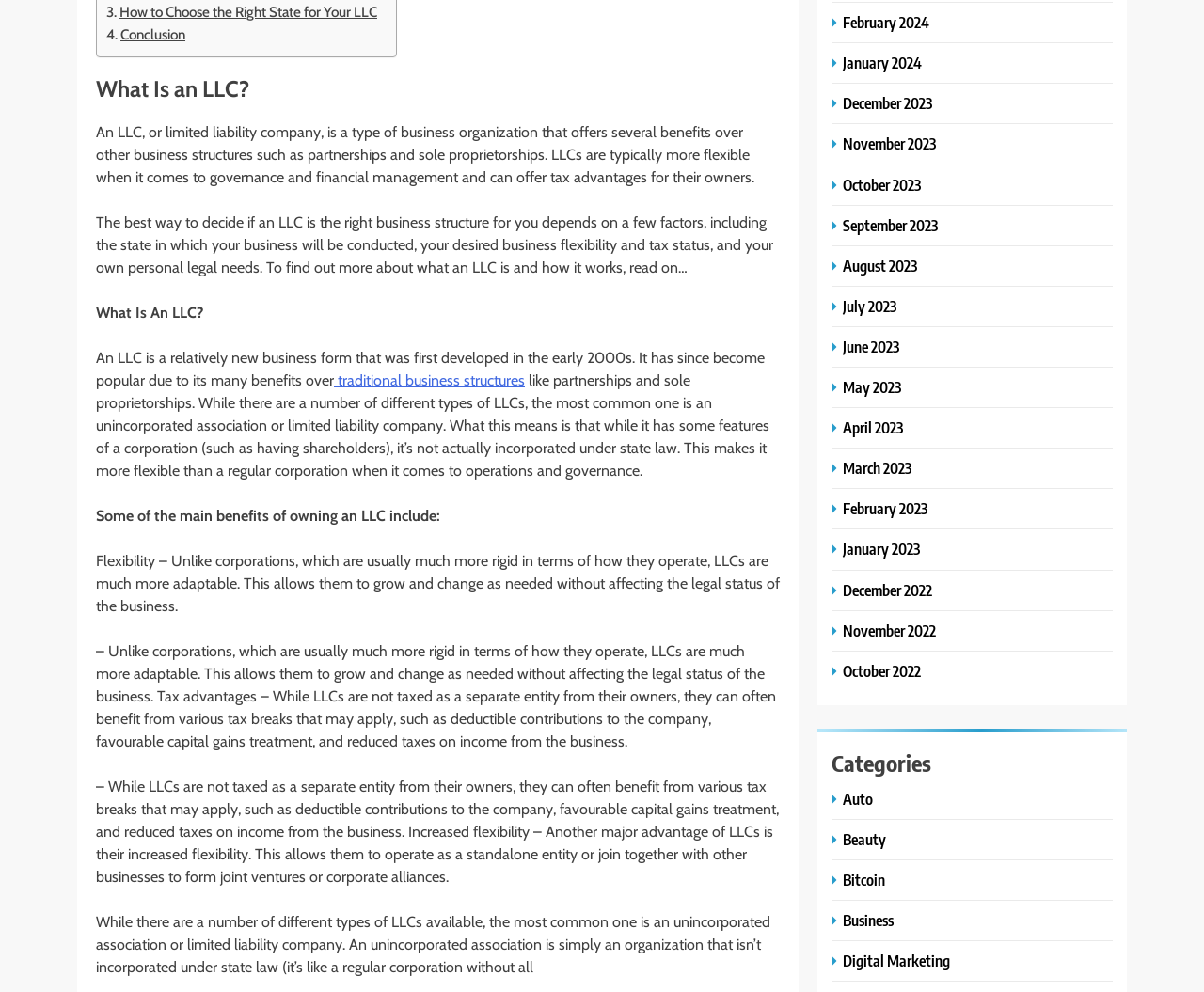What is the purpose of an unincorporated association?
Look at the image and answer with only one word or phrase.

To operate as a standalone entity